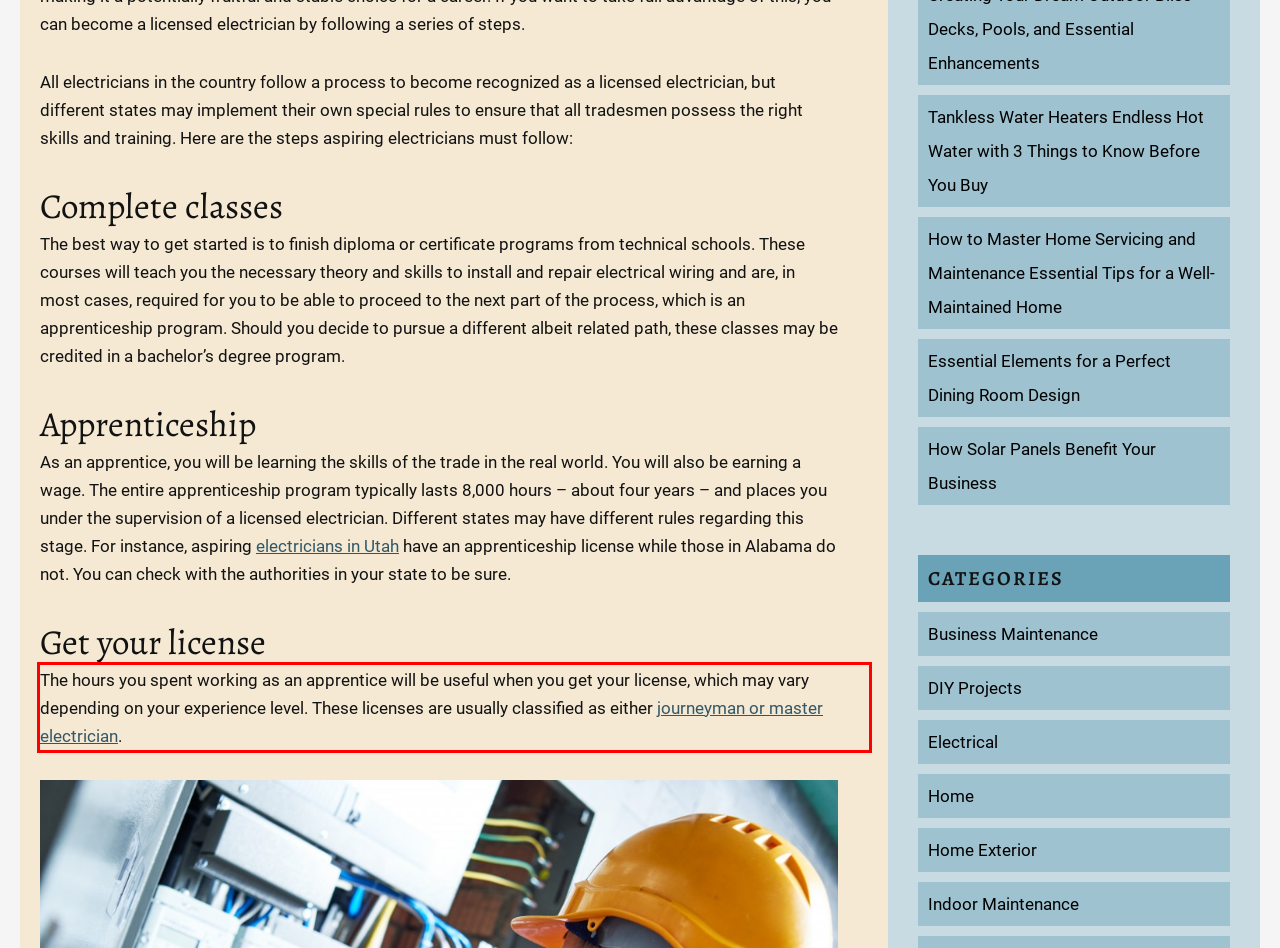Please perform OCR on the text content within the red bounding box that is highlighted in the provided webpage screenshot.

The hours you spent working as an apprentice will be useful when you get your license, which may vary depending on your experience level. These licenses are usually classified as either journeyman or master electrician.